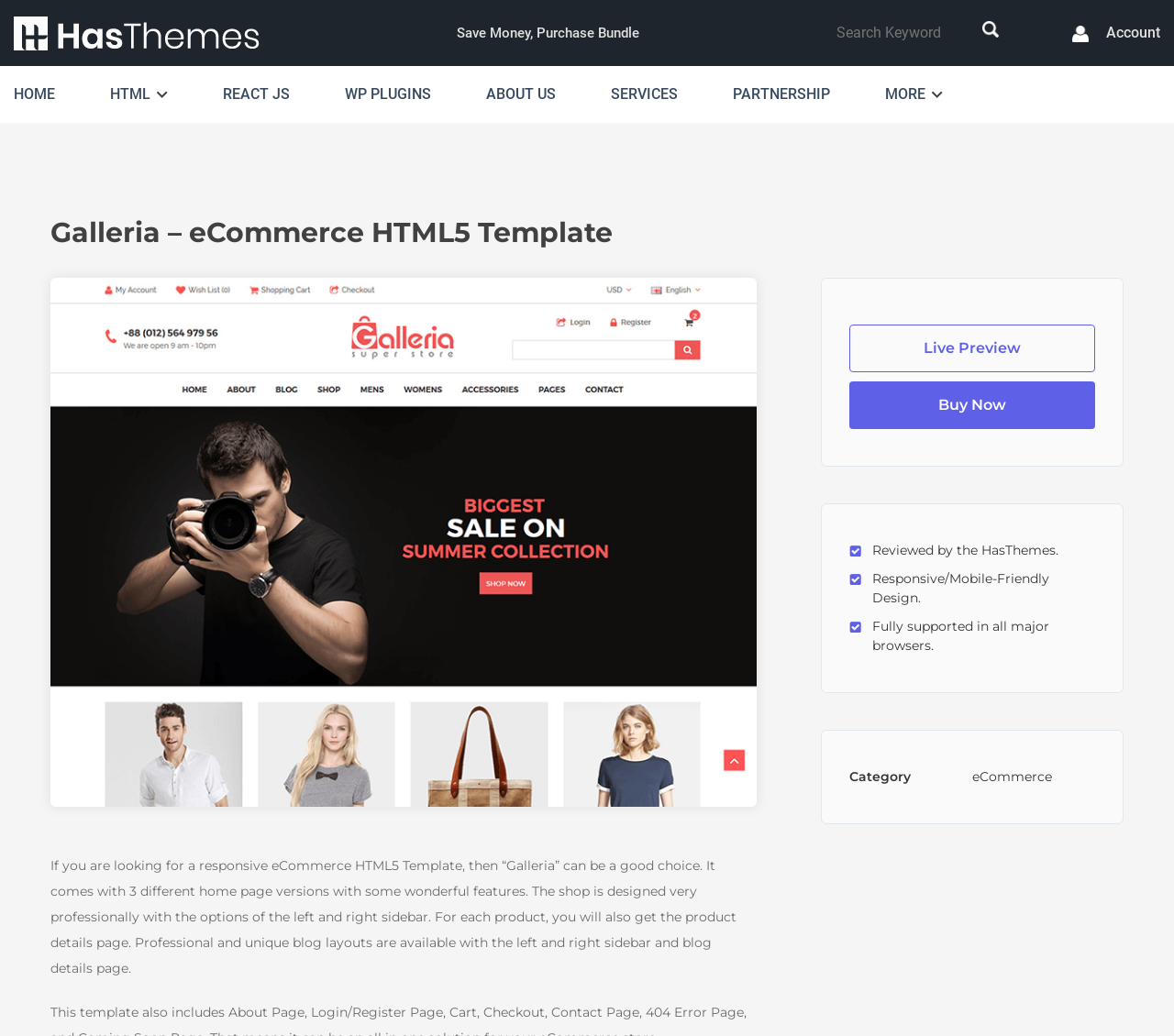Using the element description: "Save Money, Purchase Bundle", determine the bounding box coordinates for the specified UI element. The coordinates should be four float numbers between 0 and 1, [left, top, right, bottom].

[0.389, 0.019, 0.545, 0.045]